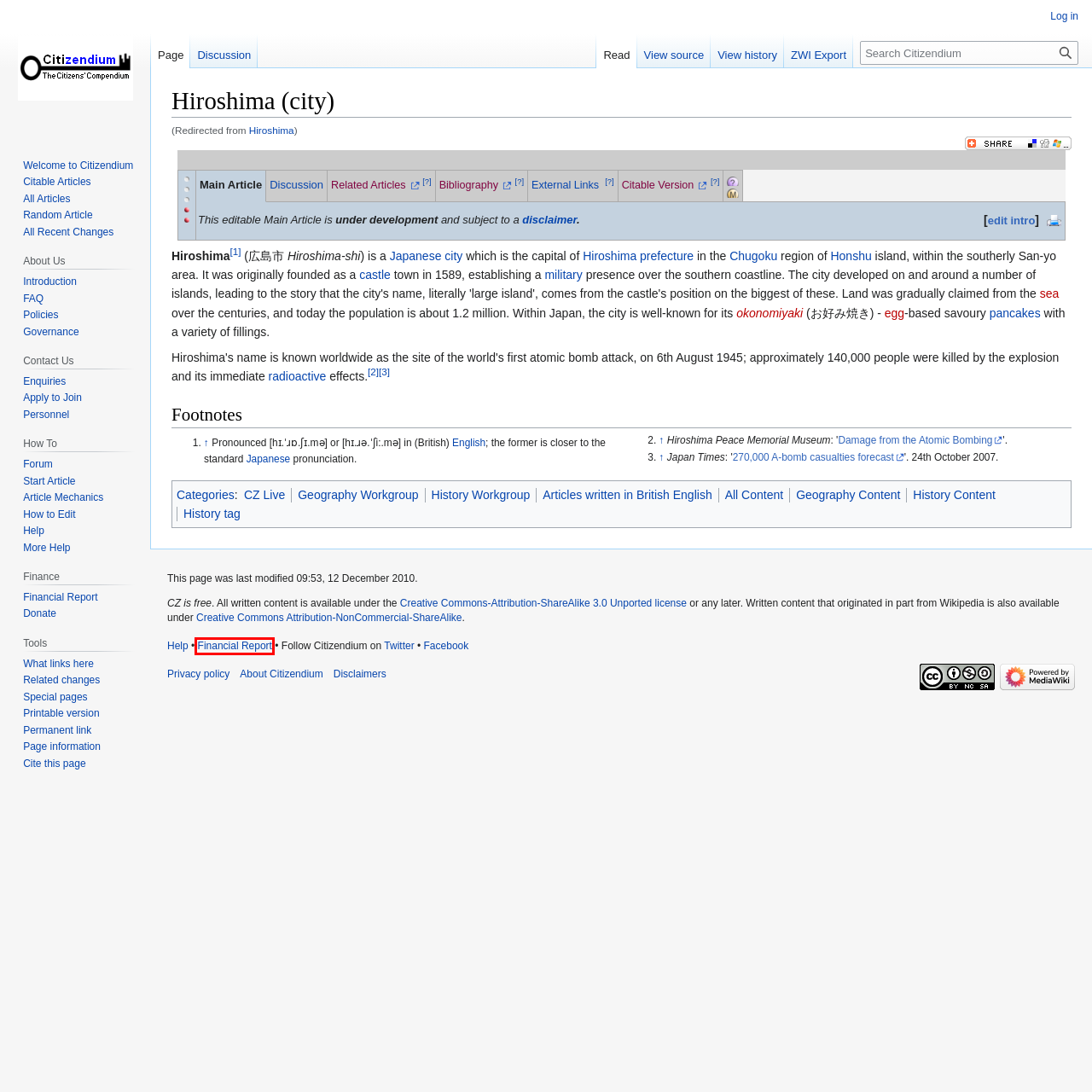Examine the screenshot of a webpage with a red rectangle bounding box. Select the most accurate webpage description that matches the new webpage after clicking the element within the bounding box. Here are the candidates:
A. Hiroshima (city)/wiki/index.php: Revision history - Citizendium
B. CC BY-NC-SA 4.0 Deed | Attribution-NonCommercial-ShareAlike 4.0 International
 | Creative Commons
C. View source for Welcome to Citizendium - Citizendium
D. View source for Hiroshima (city)/Bibliography - Citizendium
E. View source for Hiroshima (city)/Related Articles - Citizendium
F. CZ:Creative Commons CC-by-sa 3.0 - Citizendium
G. CZ:Financial report - Citizendium
H. View source for Hiroshima (city) - Citizendium

G